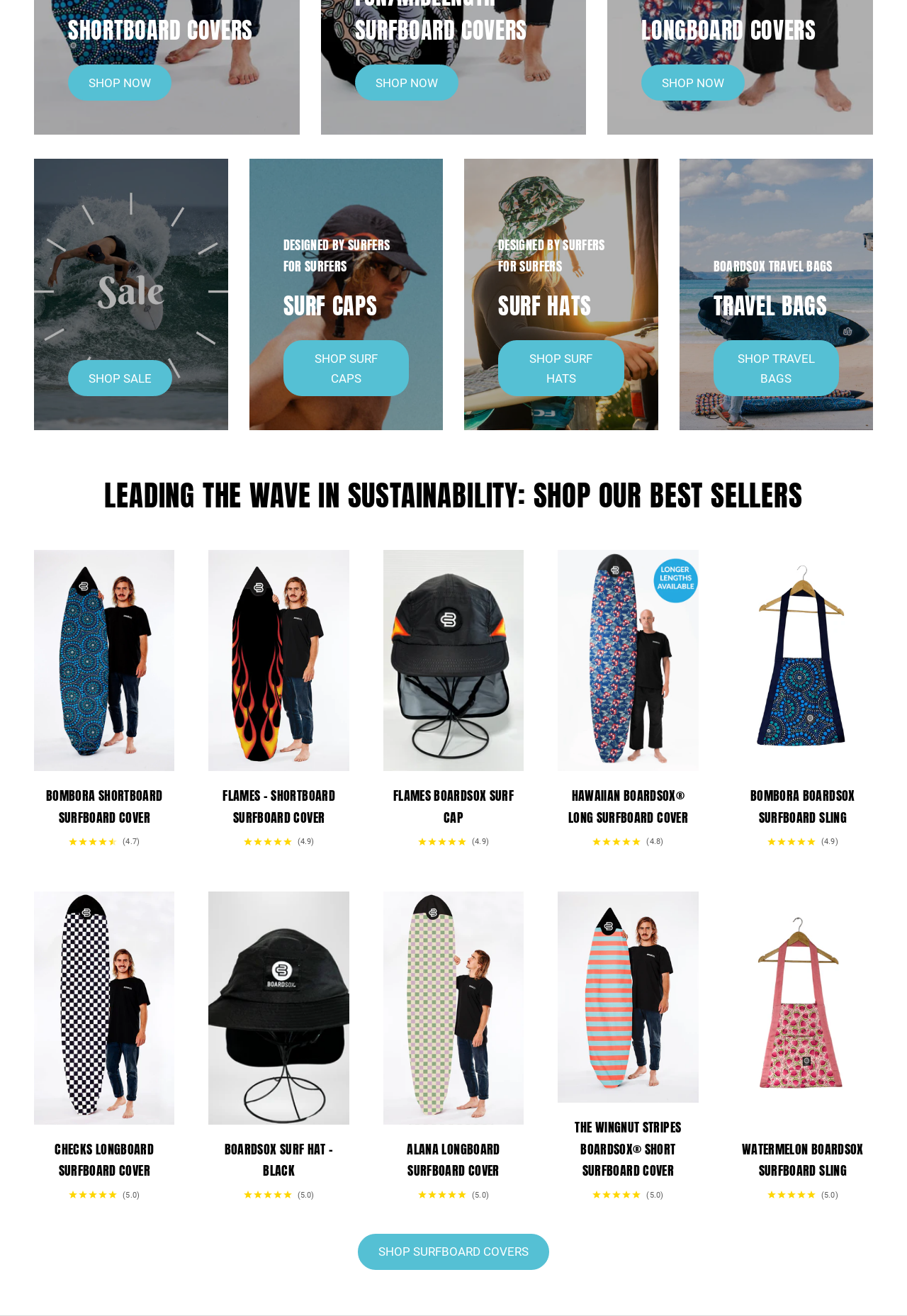Provide your answer to the question using just one word or phrase: What is the text on the top-left button?

SHOP NOW